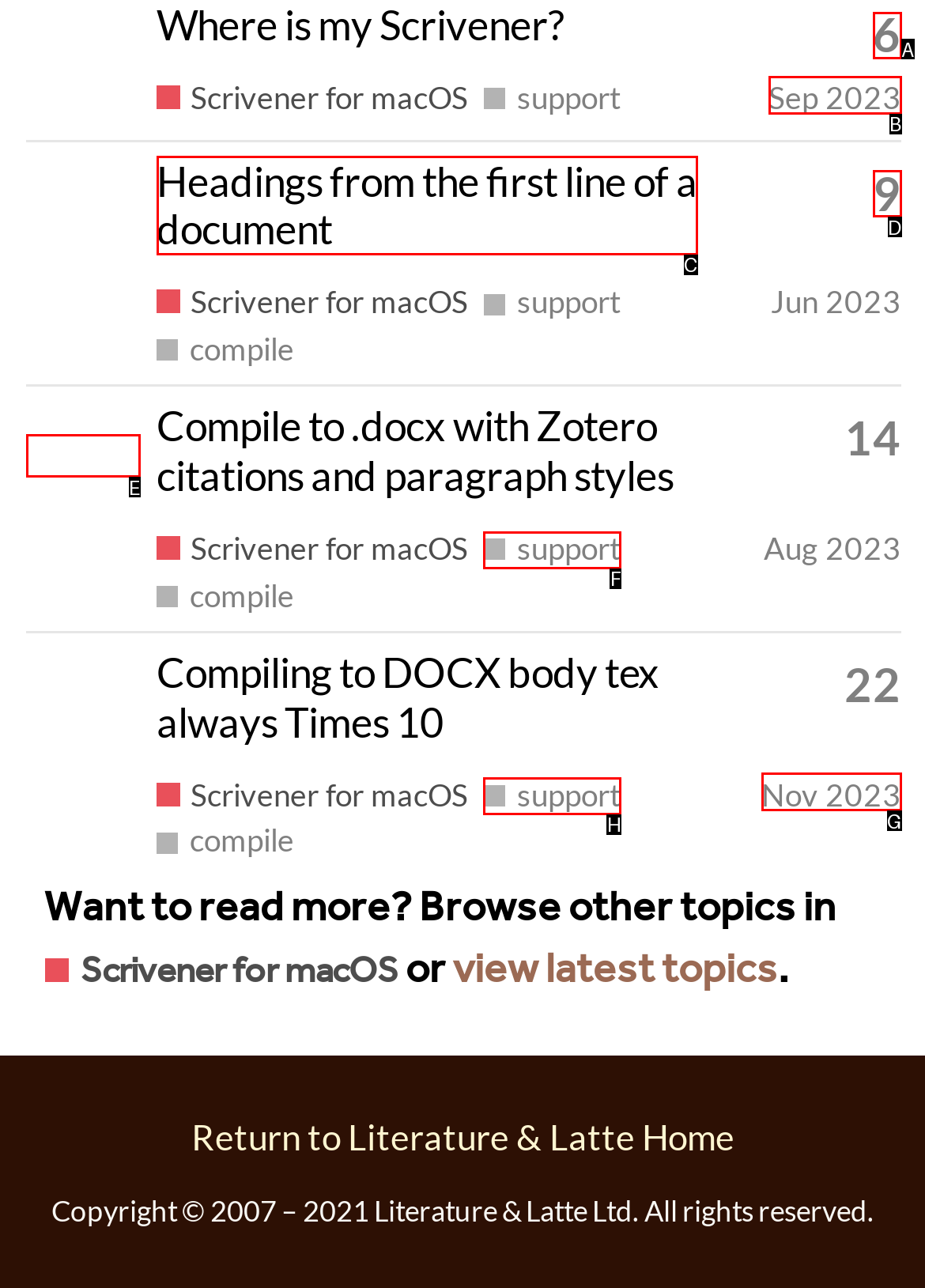Tell me which one HTML element best matches the description: aria-label="graemeaustin's profile, latest poster"
Answer with the option's letter from the given choices directly.

E